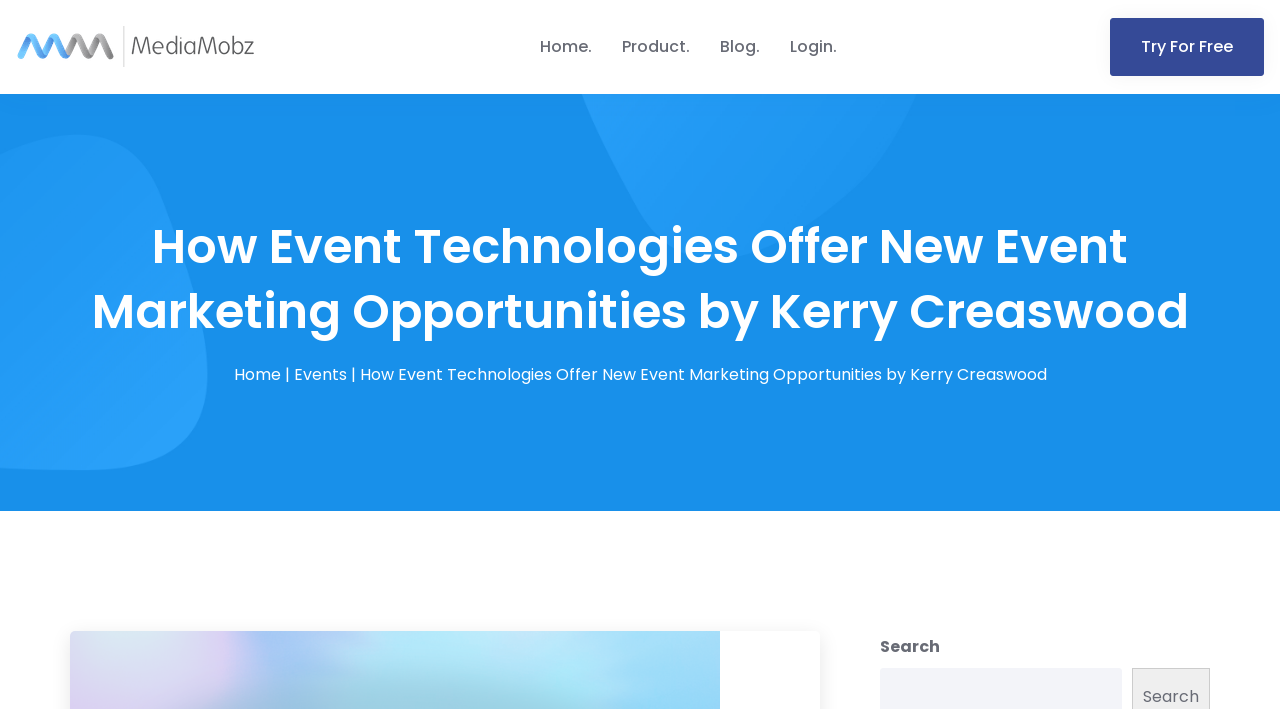Examine the image and give a thorough answer to the following question:
What is the author of the article?

The author of the article is mentioned in the heading 'How Event Technologies Offer New Event Marketing Opportunities by Kerry Creaswood' which is located at the top of the webpage.